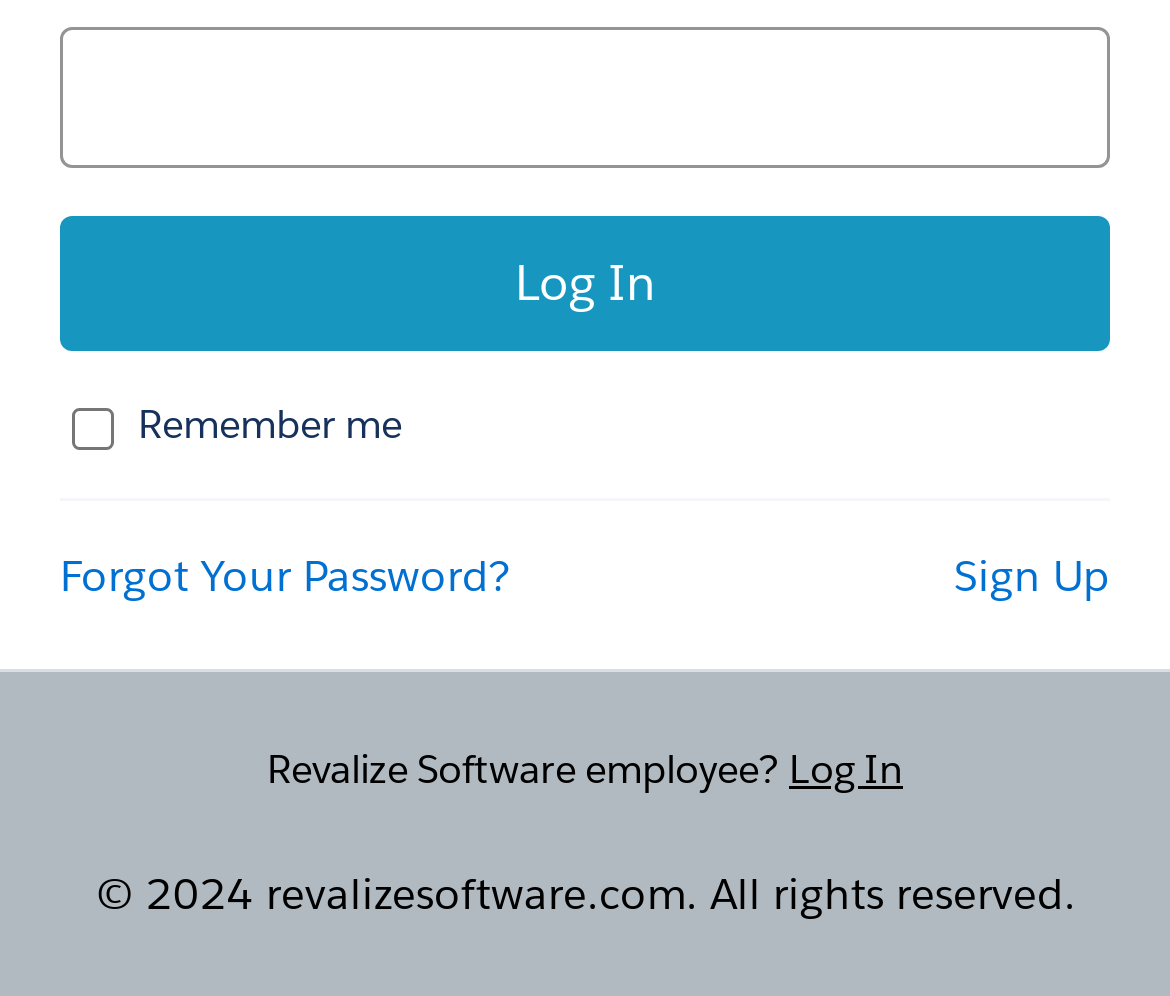Identify the bounding box for the given UI element using the description provided. Coordinates should be in the format (top-left x, top-left y, bottom-right x, bottom-right y) and must be between 0 and 1. Here is the description: Forgot Your Password?

[0.051, 0.551, 0.436, 0.605]